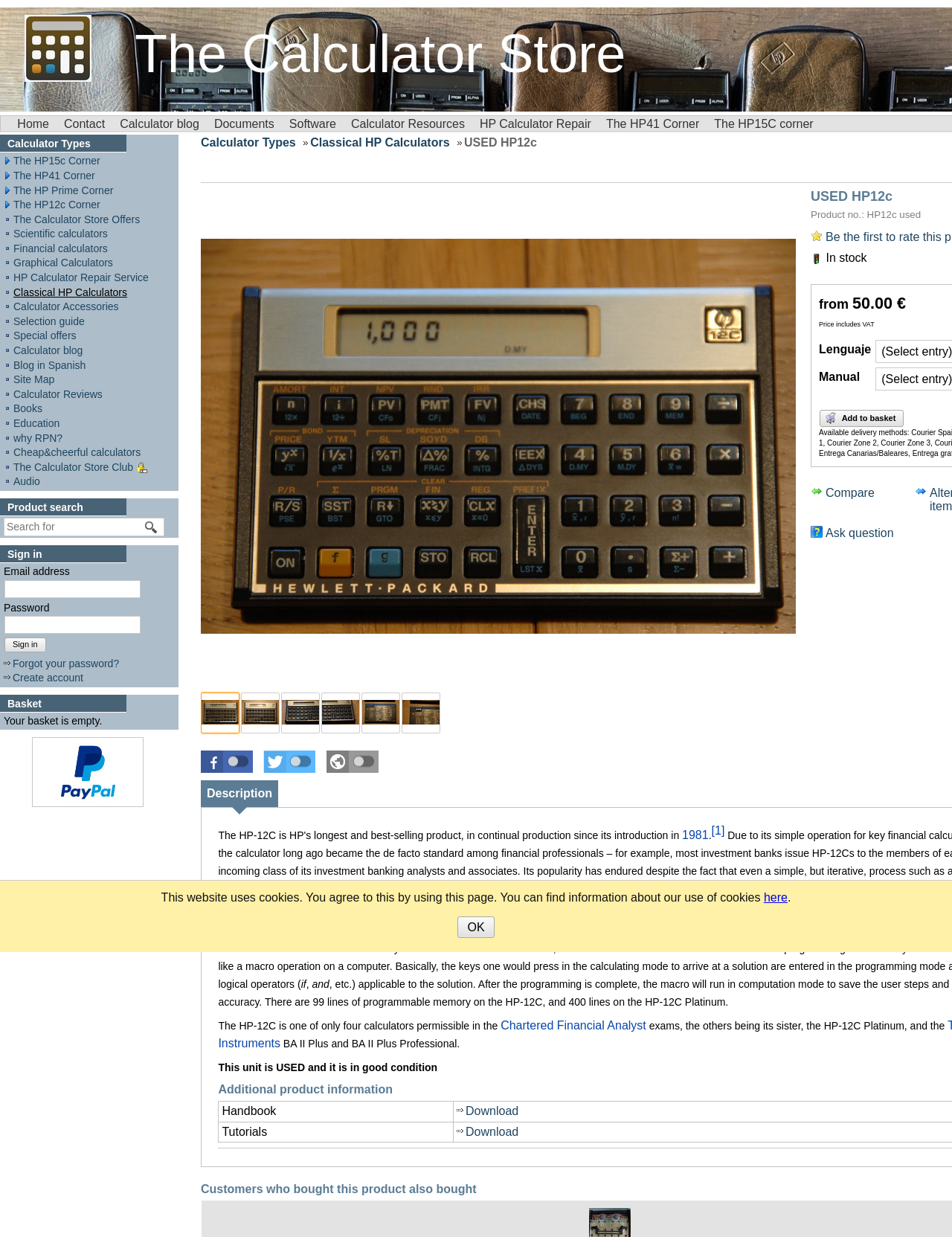Elaborate on the webpage's design and content in a detailed caption.

The webpage is about The Calculator Store, with a prominent logo and link to the store at the top left corner. Below the logo, there is a horizontal navigation menu with links to various sections, including Home, Contact, Calculator blog, Documents, Software, and more.

On the left side of the page, there is a vertical menu with links to different types of calculators, such as HP15c, HP41, HP Prime, and HP12c, as well as links to calculator resources, repair services, and accessories.

In the main content area, there is a search function that allows users to search for products. The search bar is accompanied by a button labeled "Start search". Below the search function, there is a sign-in section where users can enter their email address and password.

The page also features a section with links to various topics, including calculator reviews, books, education, and more. There is also a link to a protected area for members of The Calculator Store Club.

Throughout the page, there are several non-clickable text elements, including a brief description of the HP-12C calculator, which is mentioned as HP's longest and best-selling product.